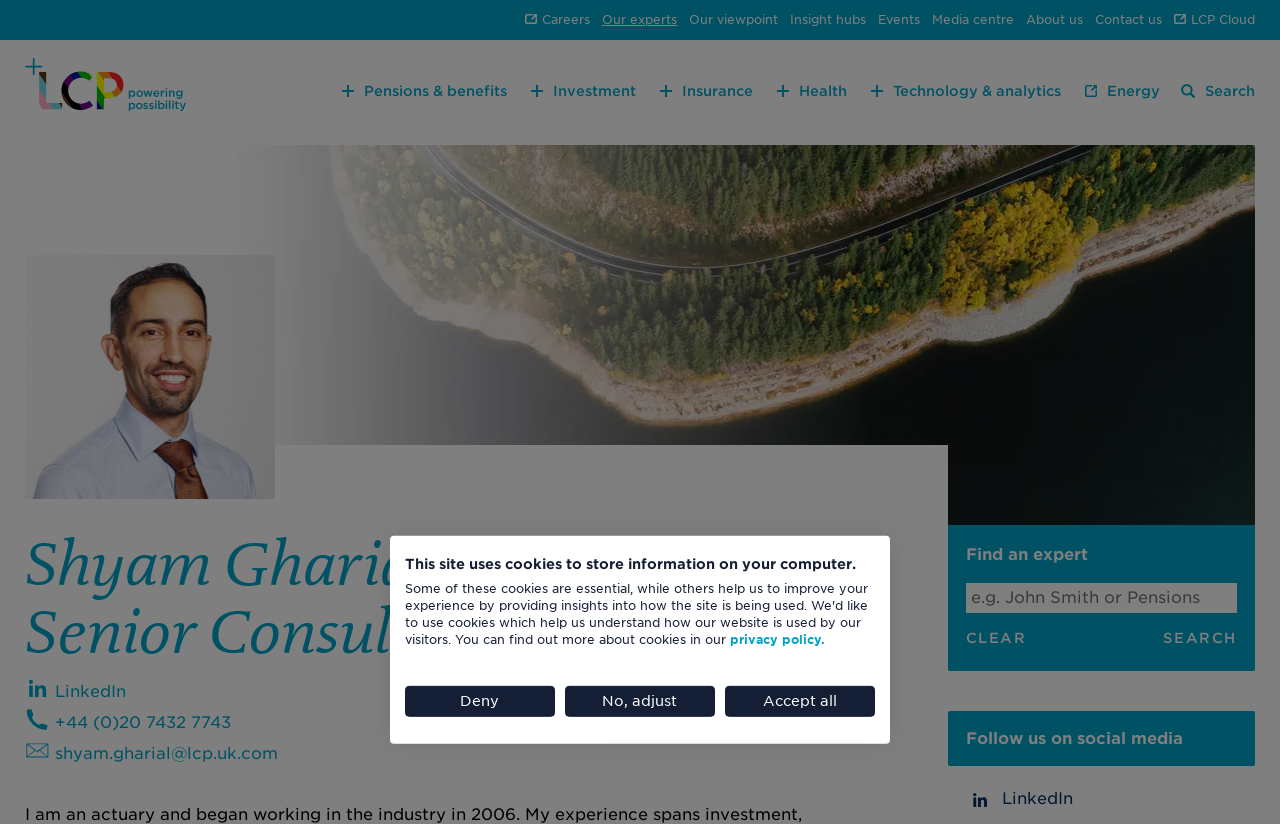Give a detailed account of the webpage, highlighting key information.

This webpage is about Shyam Gharial, a Senior Consultant at Lane Clark & Peacock LLP. At the top left corner, there is a link to go "back home" accompanied by a small image. Below this, there are several links to different sections of the website, including "Pensions & benefits", "Investment", "Insurance", "Health", "Technology & analytics", and "Energy". 

On the top right side, there are links to "LCP cloud secure log-in Careers", "Our experts", "Our viewpoint", "Insight hubs", "Events", "Media centre", "About us", "Contact us", and "LCP Cloud", each accompanied by a small image. 

Below these links, there is a search bar with a heading that says "Search" and a button to clear the search field. On the right side of the search bar, there is a heading that says "Follow us on social media" and a link to LinkedIn.

The main content of the webpage is a banner with a large image and a heading that says "Shyam Gharial Senior Consultant". Below this, there are several contact details, including a phone number, an email address, and links to social media platforms like Facebook and LinkedIn.

On the bottom left side, there is a notice about the website using cookies, with a link to the privacy policy. Below this, there are three buttons to manage cookie settings: "Deny", "No, adjust", and "Accept all".